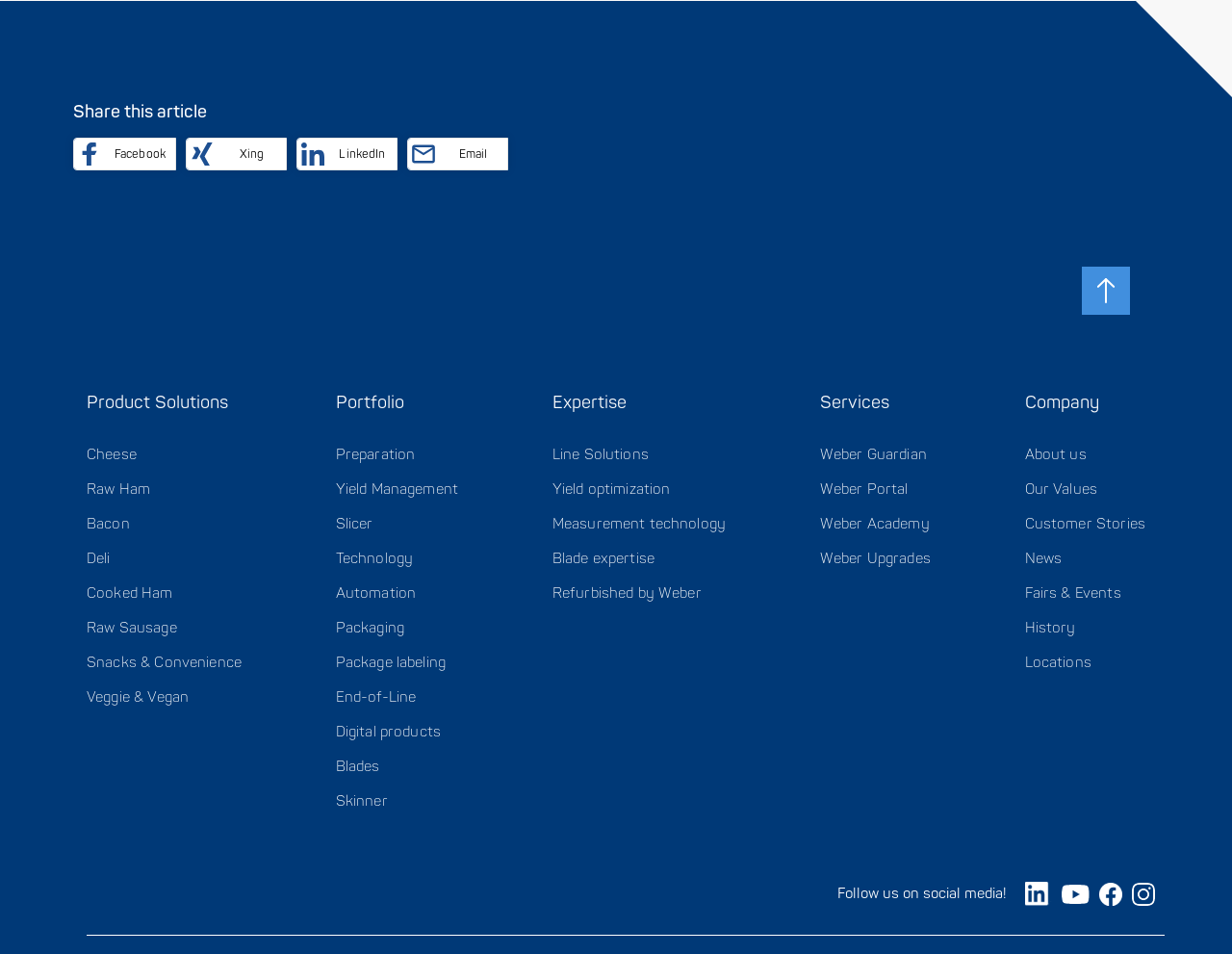Please identify the bounding box coordinates of the area I need to click to accomplish the following instruction: "Follow us on LinkedIn".

[0.832, 0.925, 0.854, 0.949]